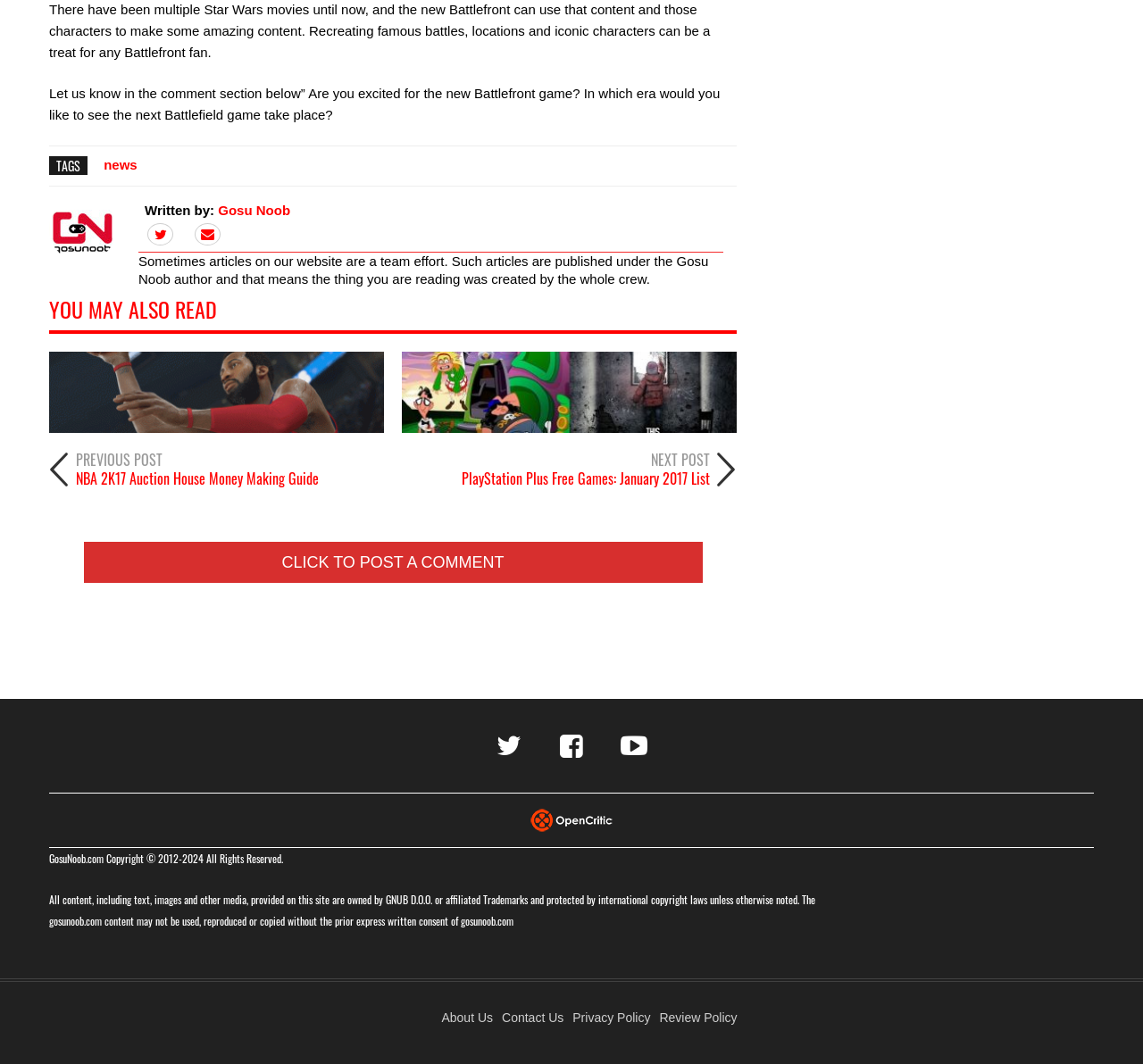Identify the bounding box coordinates of the region that needs to be clicked to carry out this instruction: "Contact Us". Provide these coordinates as four float numbers ranging from 0 to 1, i.e., [left, top, right, bottom].

[0.439, 0.95, 0.493, 0.963]